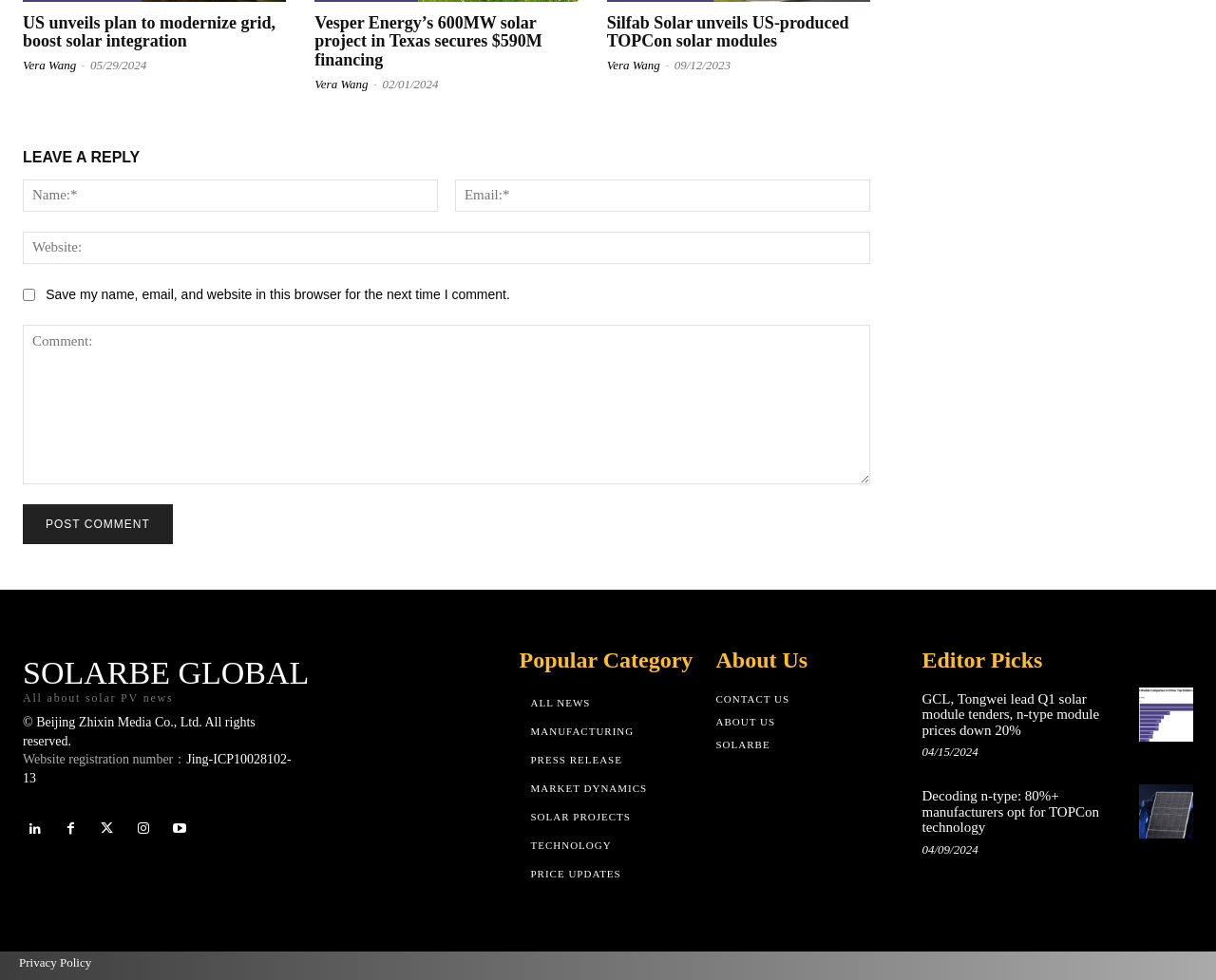Please determine the bounding box of the UI element that matches this description: Facebook. The coordinates should be given as (top-left x, top-left y, bottom-right x, bottom-right y), with all values between 0 and 1.

[0.049, 0.834, 0.068, 0.858]